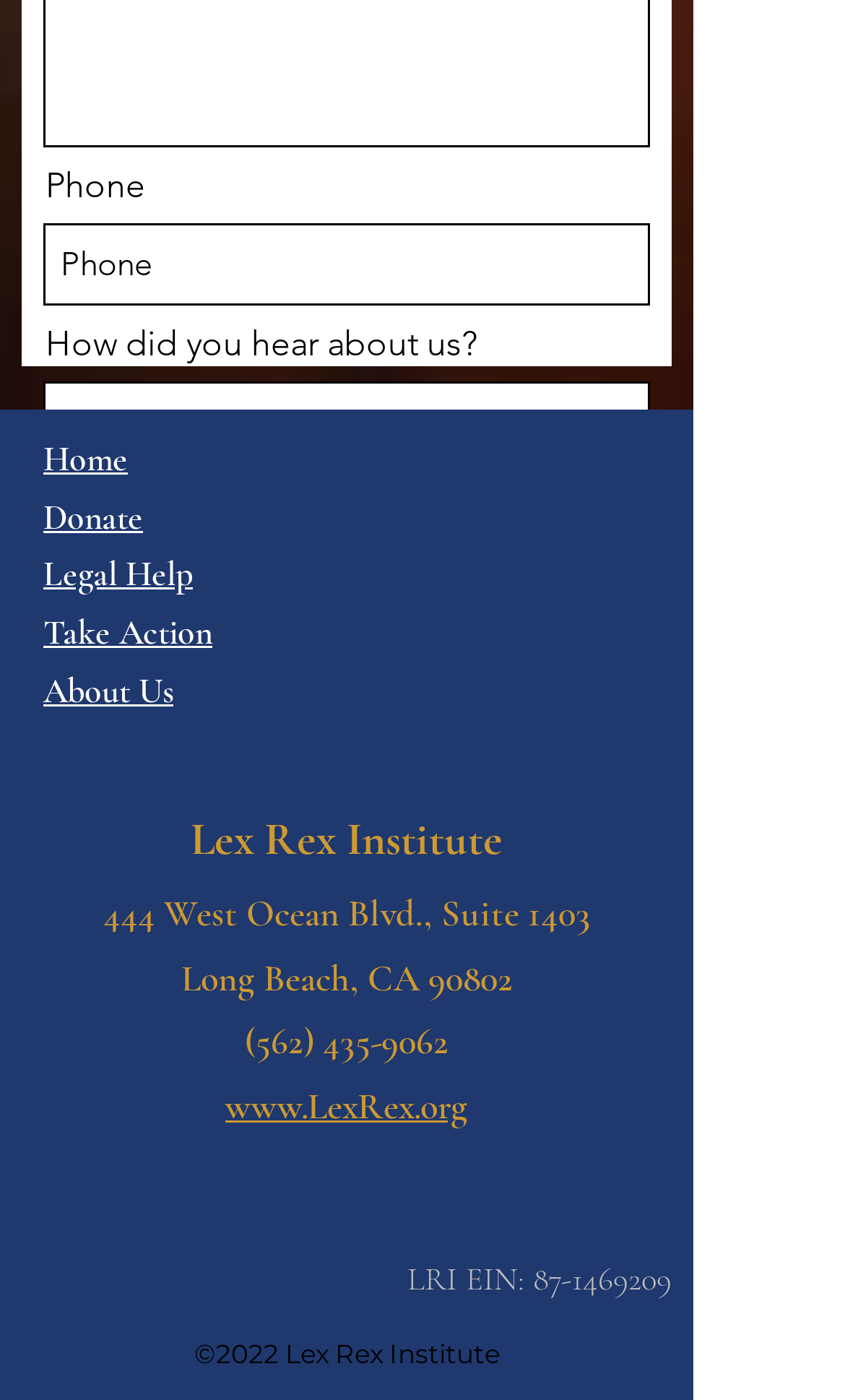Provide a brief response in the form of a single word or phrase:
What is the organization's phone number?

(562) 435-9062